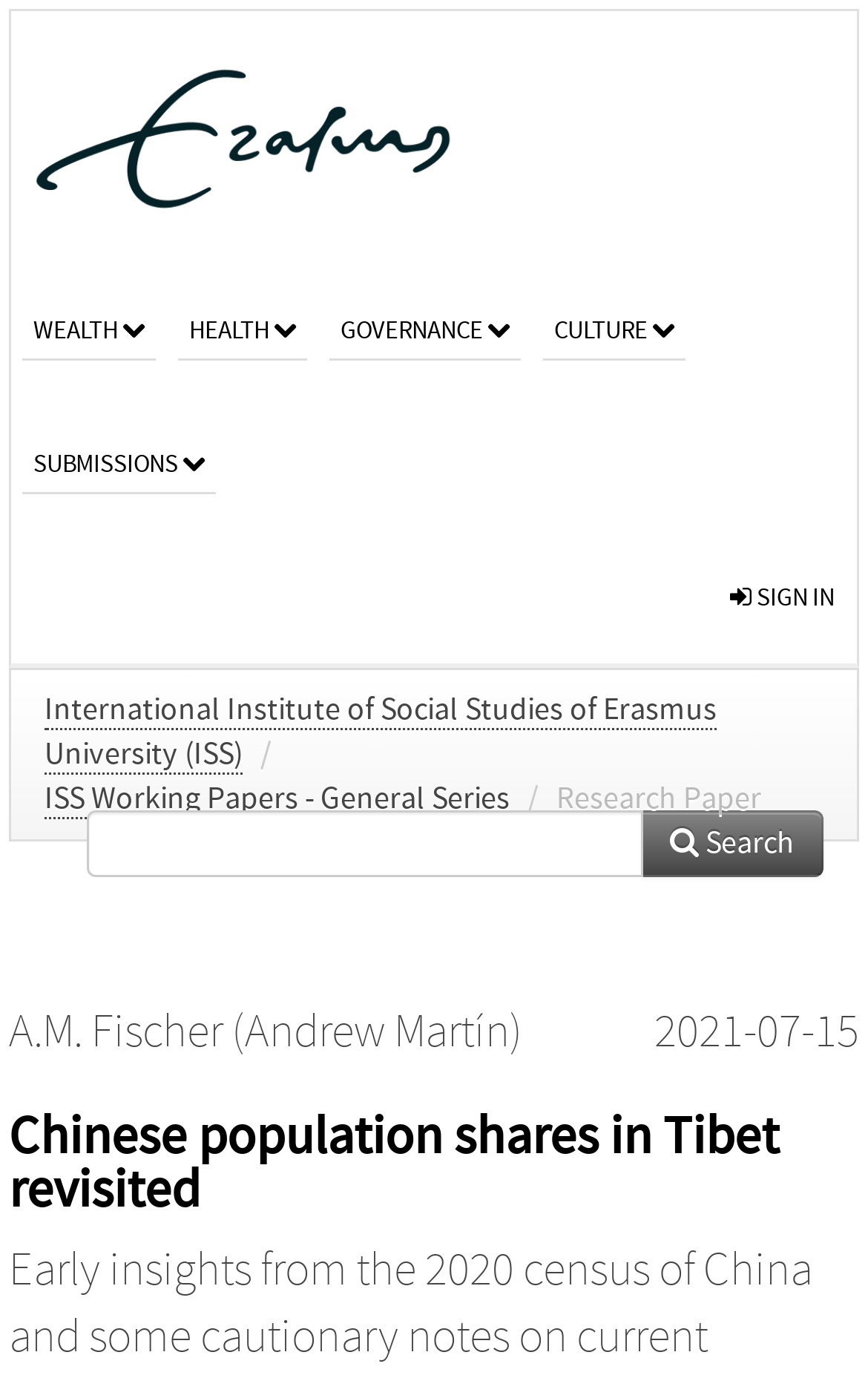What is the date of the research paper?
Please craft a detailed and exhaustive response to the question.

I found the answer by looking at the static text element on the webpage, which says '2021-07-15'. This suggests that the research paper was published on July 15, 2021.